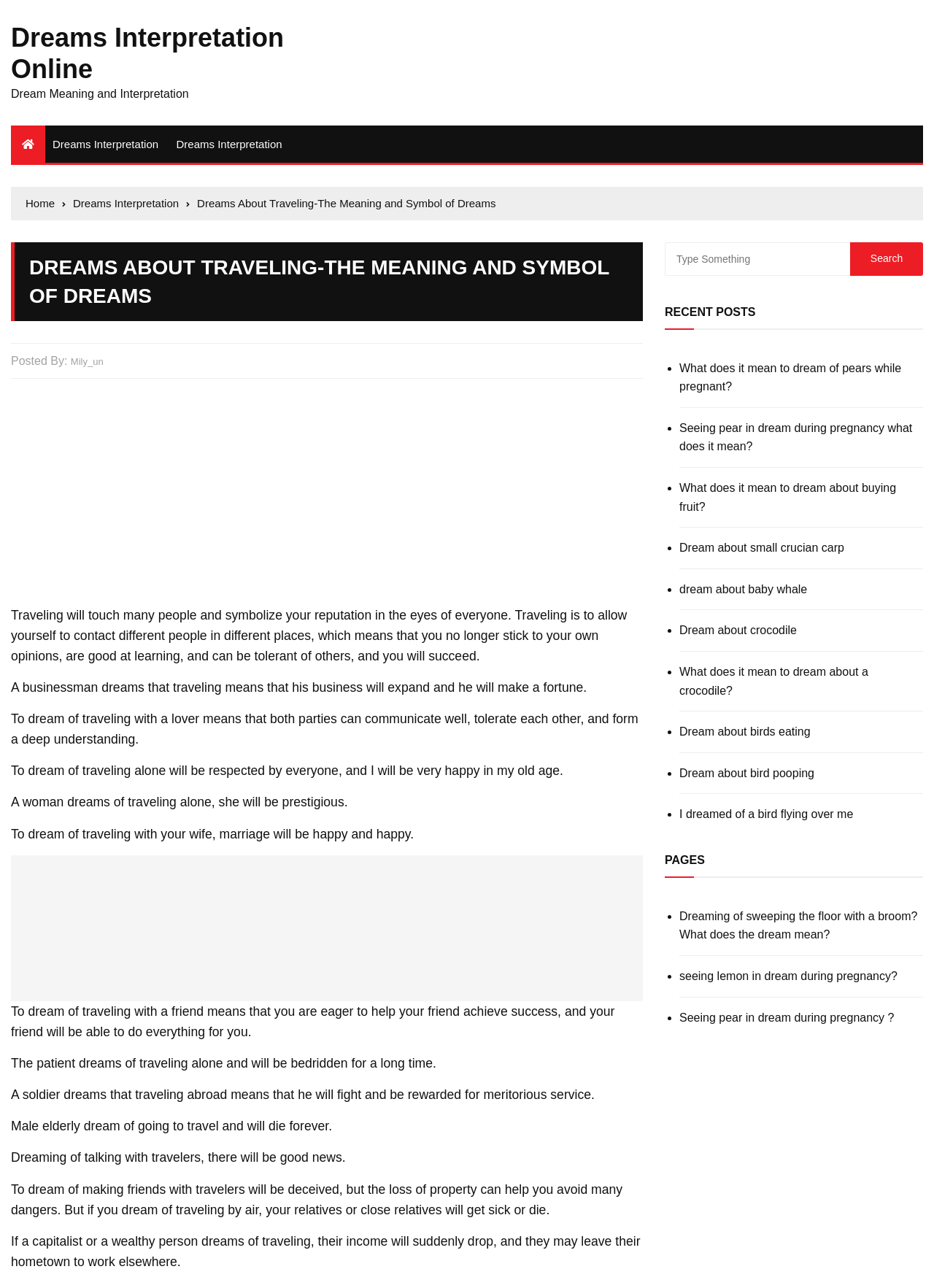Generate the text of the webpage's primary heading.

Dreams Interpretation Online